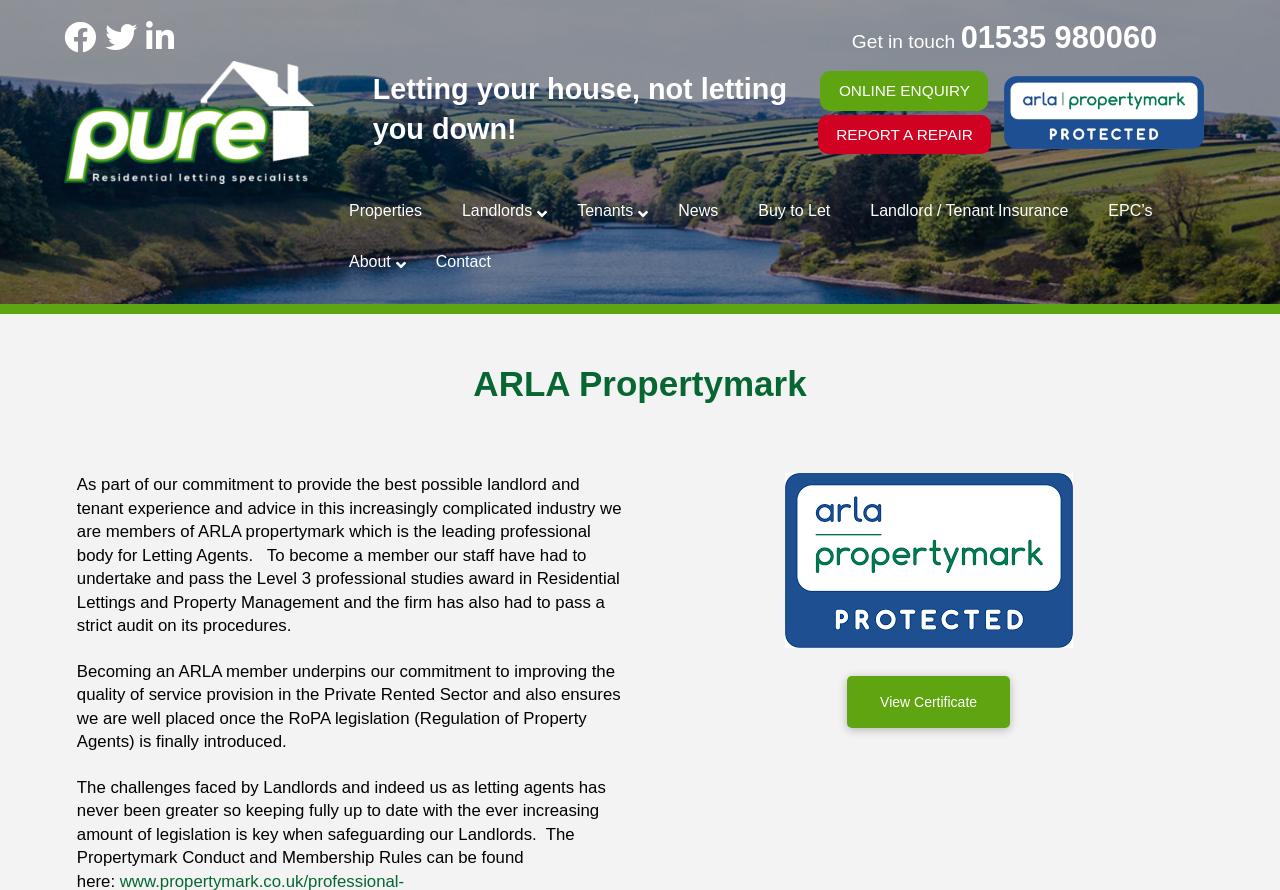Find the bounding box coordinates of the clickable element required to execute the following instruction: "Report a repair". Provide the coordinates as four float numbers between 0 and 1, i.e., [left, top, right, bottom].

[0.639, 0.129, 0.774, 0.173]